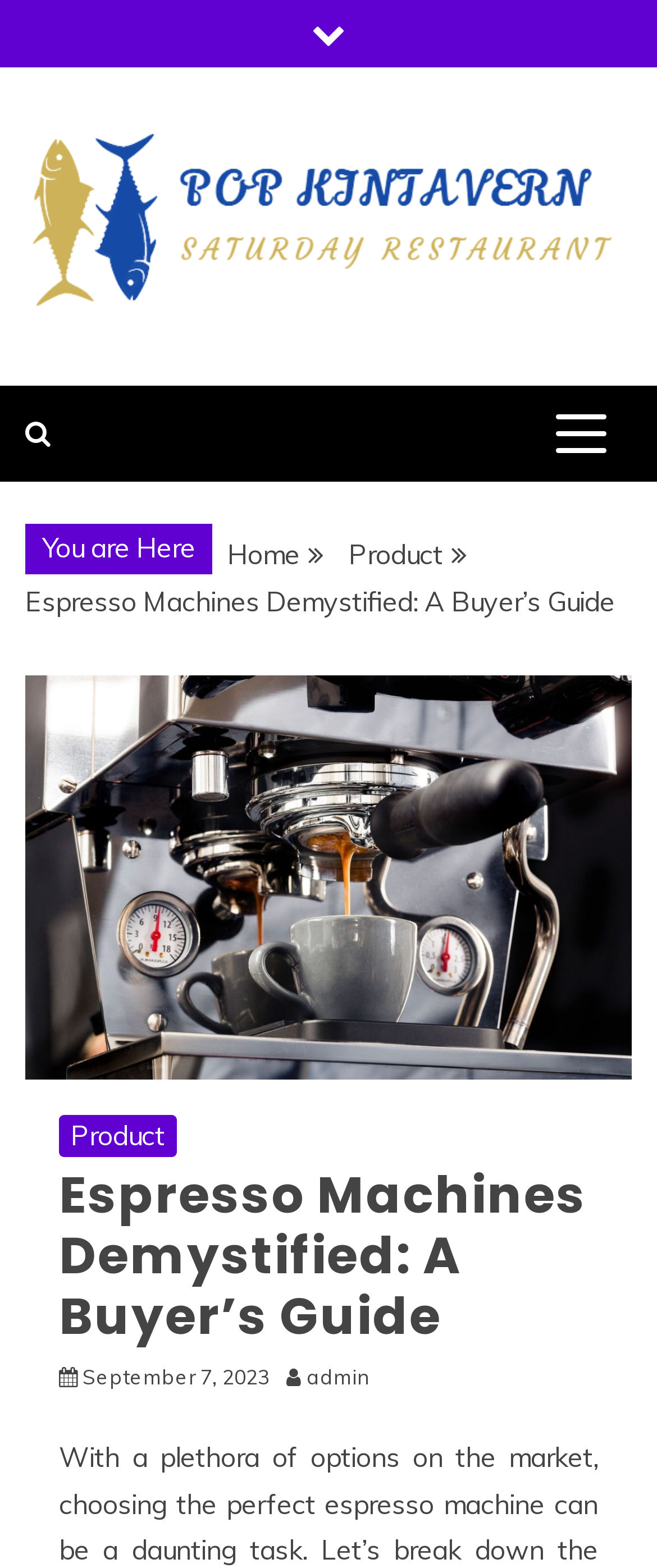What is the current section of the website?
Give a detailed explanation using the information visible in the image.

I determined the answer by examining the breadcrumbs navigation section, where I saw the links 'Home' and 'Product', indicating that the current section is 'Product'.